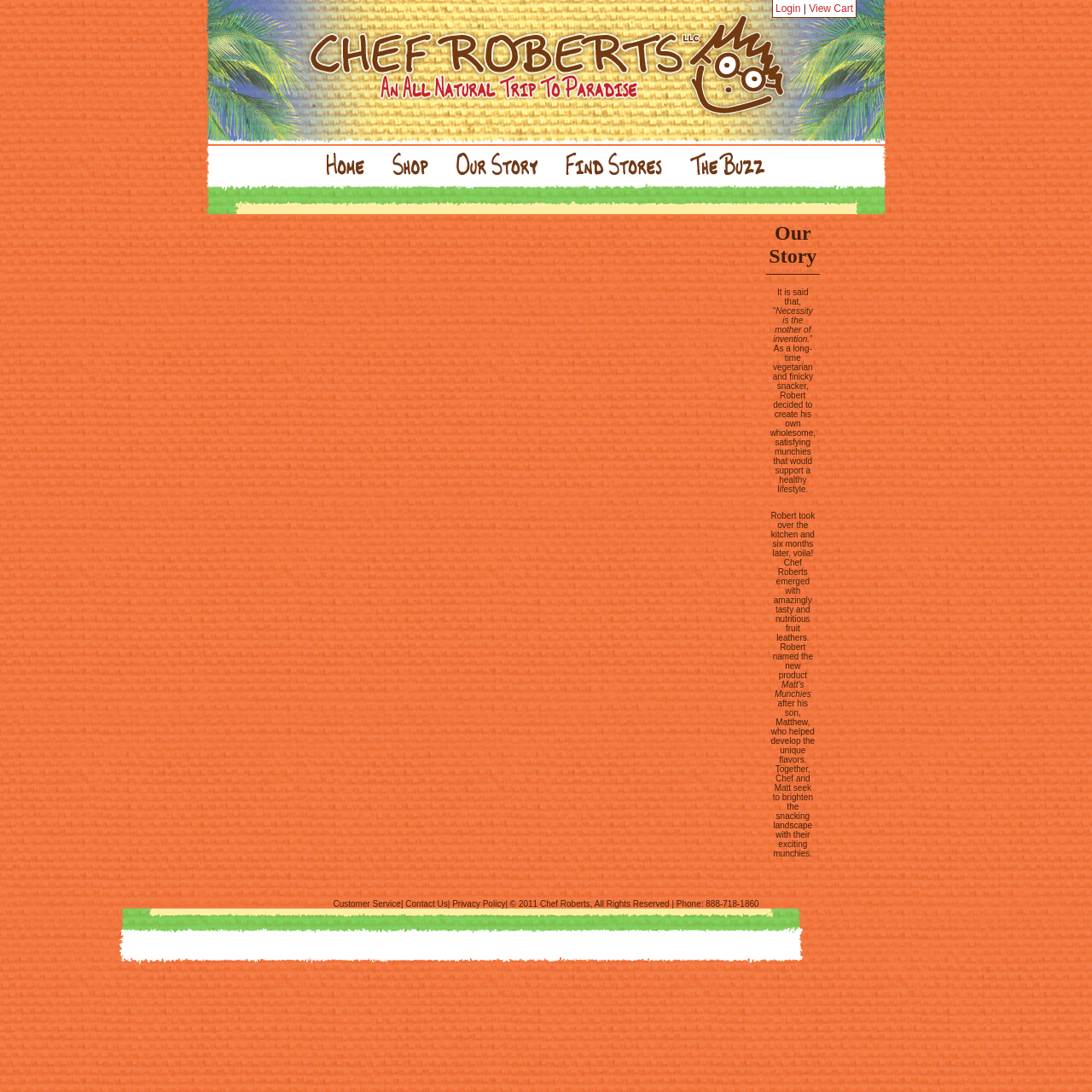Identify the bounding box coordinates of the specific part of the webpage to click to complete this instruction: "Contact 'Customer Service'".

[0.305, 0.824, 0.367, 0.832]